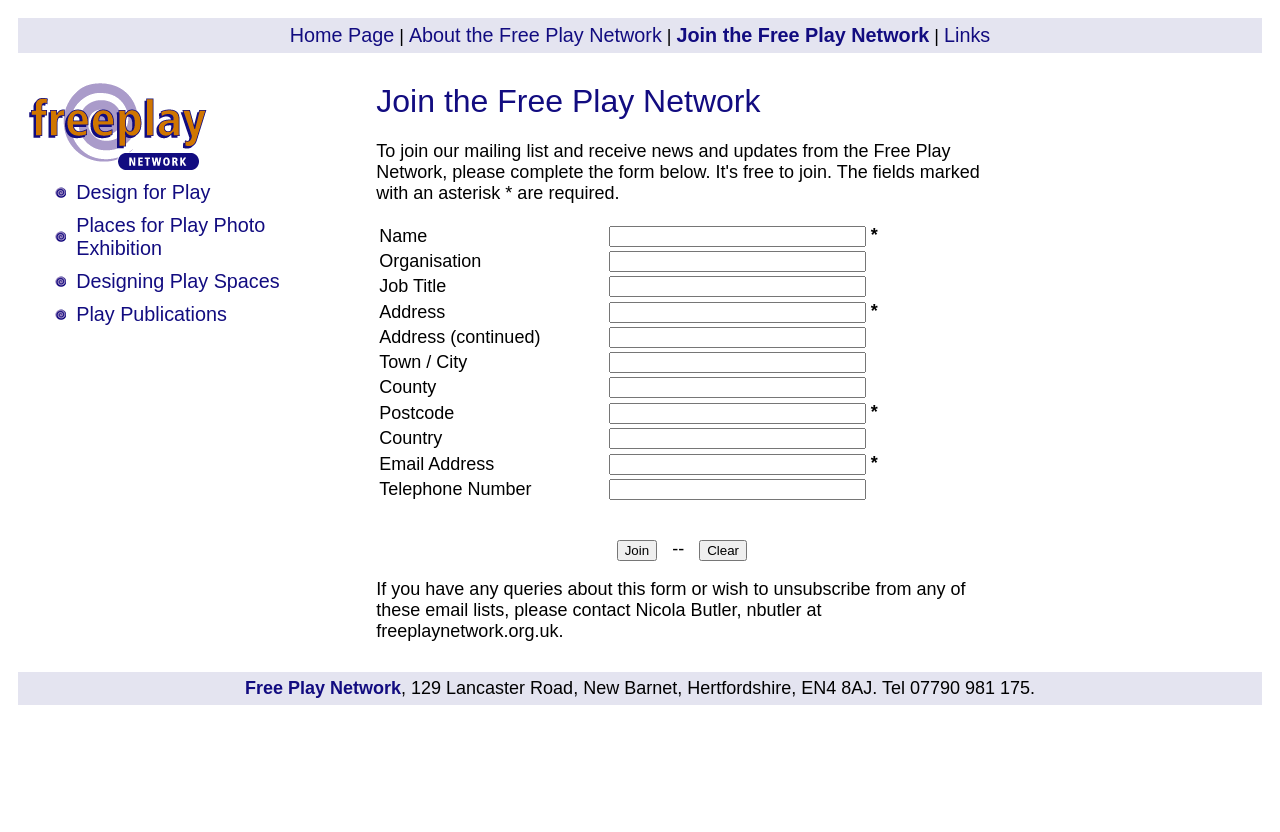From the details in the image, provide a thorough response to the question: What is the navigation bar on the left side of the webpage?

The navigation bar on the left side of the webpage contains links to various play-related pages, including the Free Play Network homepage, Design for Play, Places for Play Photo Exhibition, Designing Play Spaces, and Play Publications.